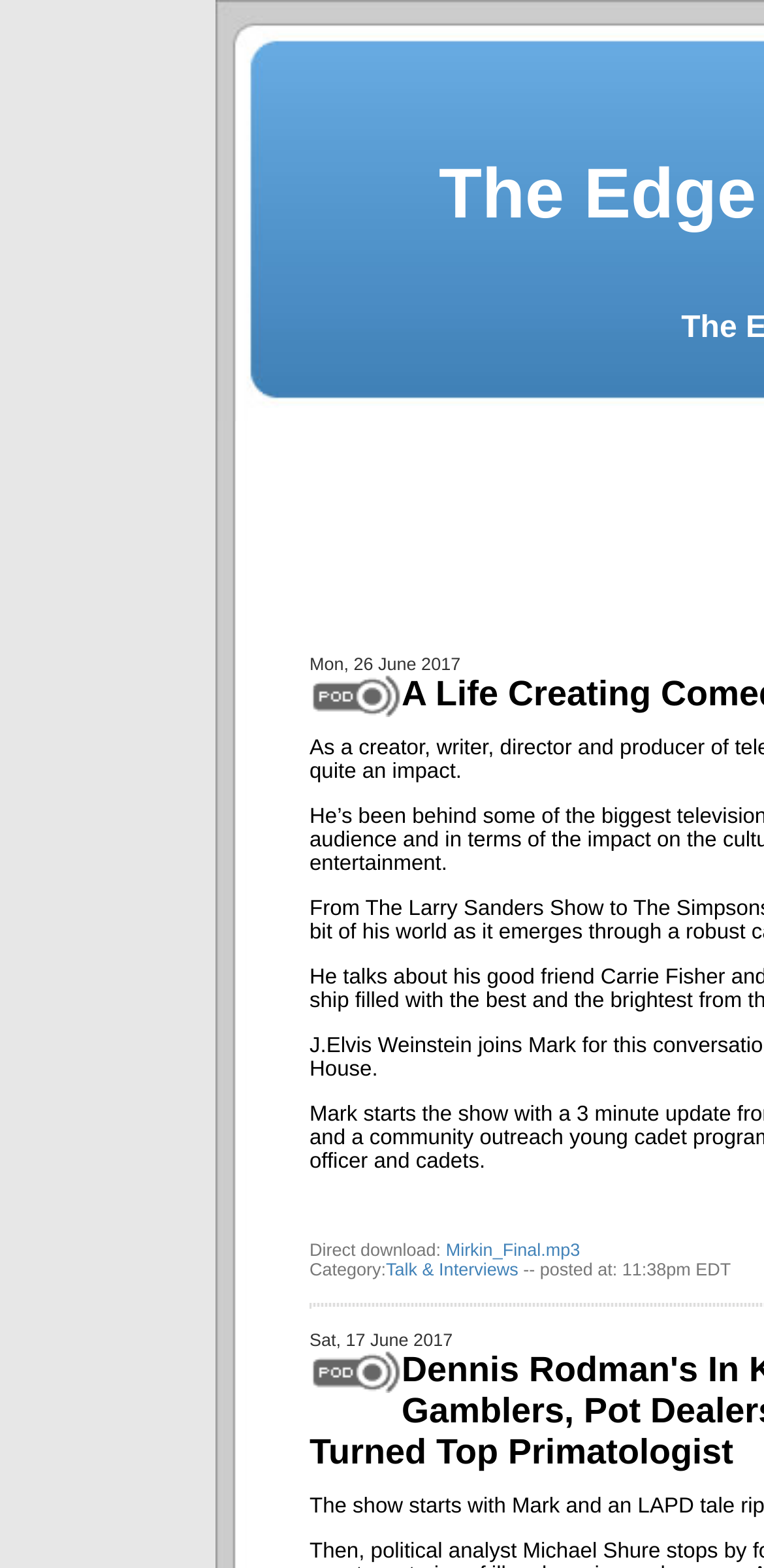Locate the UI element that matches the description Mirkin_Final.mp3 in the webpage screenshot. Return the bounding box coordinates in the format (top-left x, top-left y, bottom-right x, bottom-right y), with values ranging from 0 to 1.

[0.583, 0.791, 0.759, 0.803]